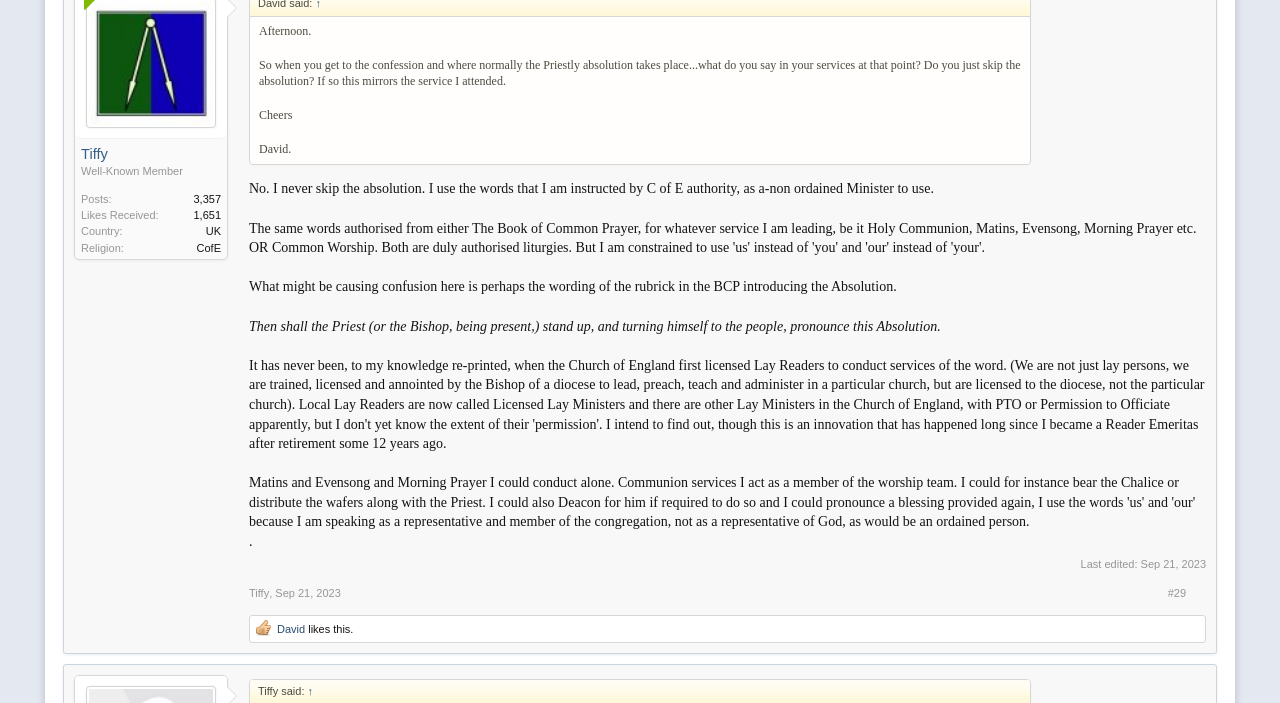How many pages are there in this thread?
Answer the question with as much detail as possible.

The answer can be found in the layout table, where it says 'Page 2 of 2', indicating that there are only two pages in this thread.